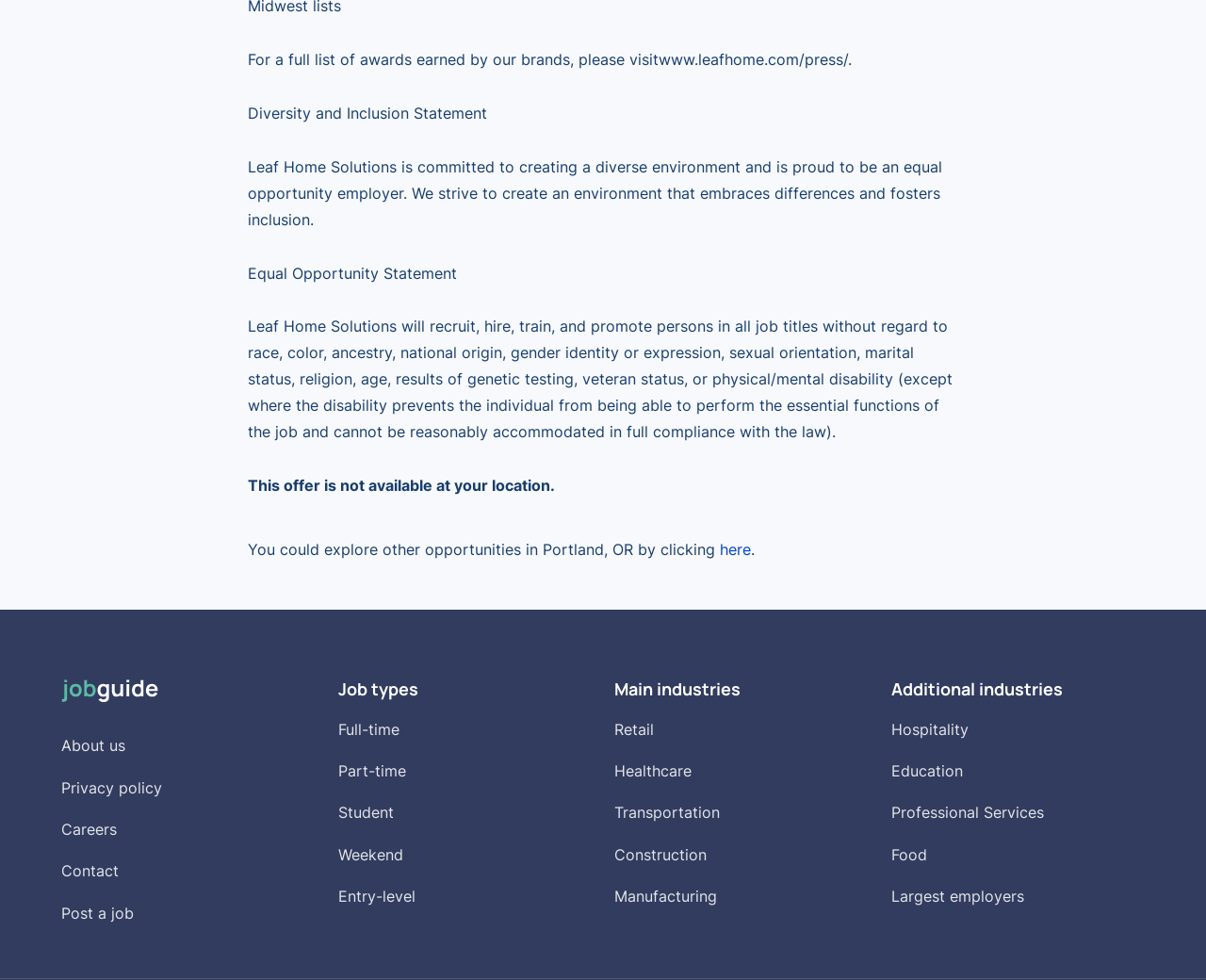Give the bounding box coordinates for the element described as: "Part-time".

[0.28, 0.777, 0.336, 0.796]